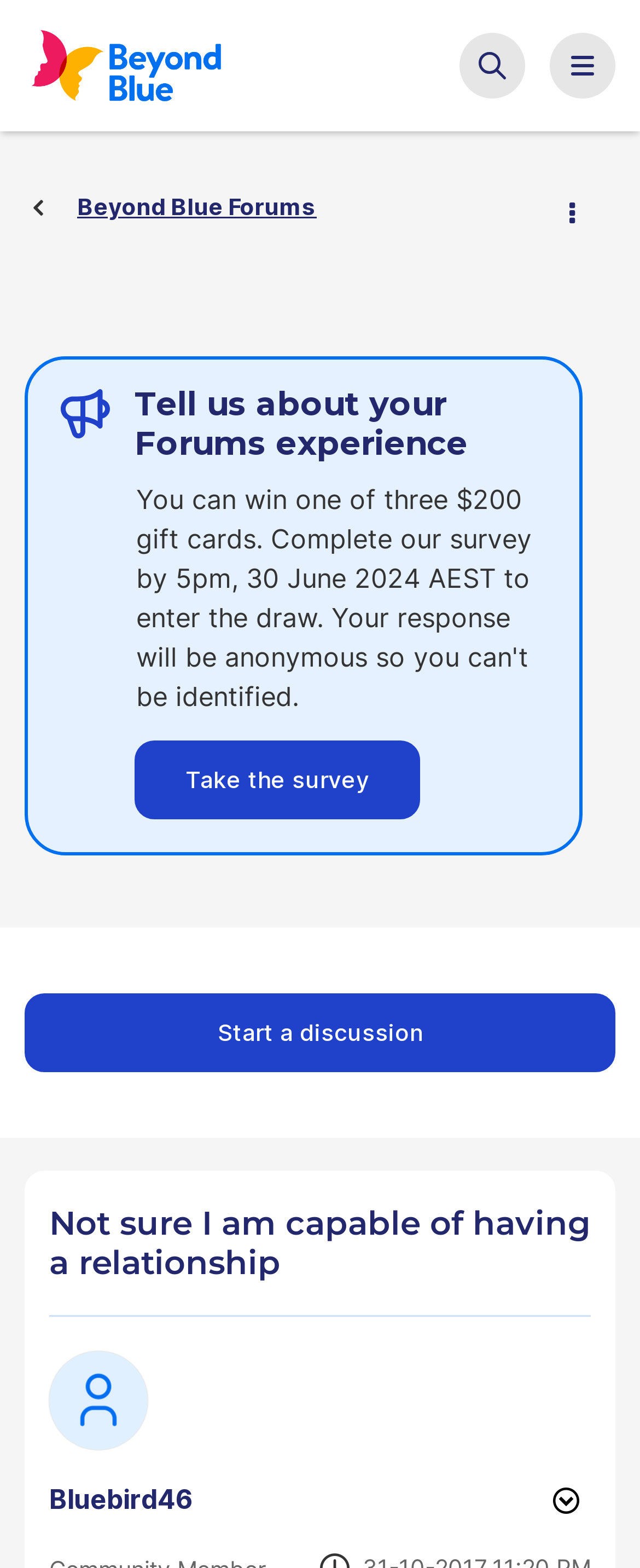Provide a single word or phrase answer to the question: 
What is the name of the forum?

Beyond Blue Forums